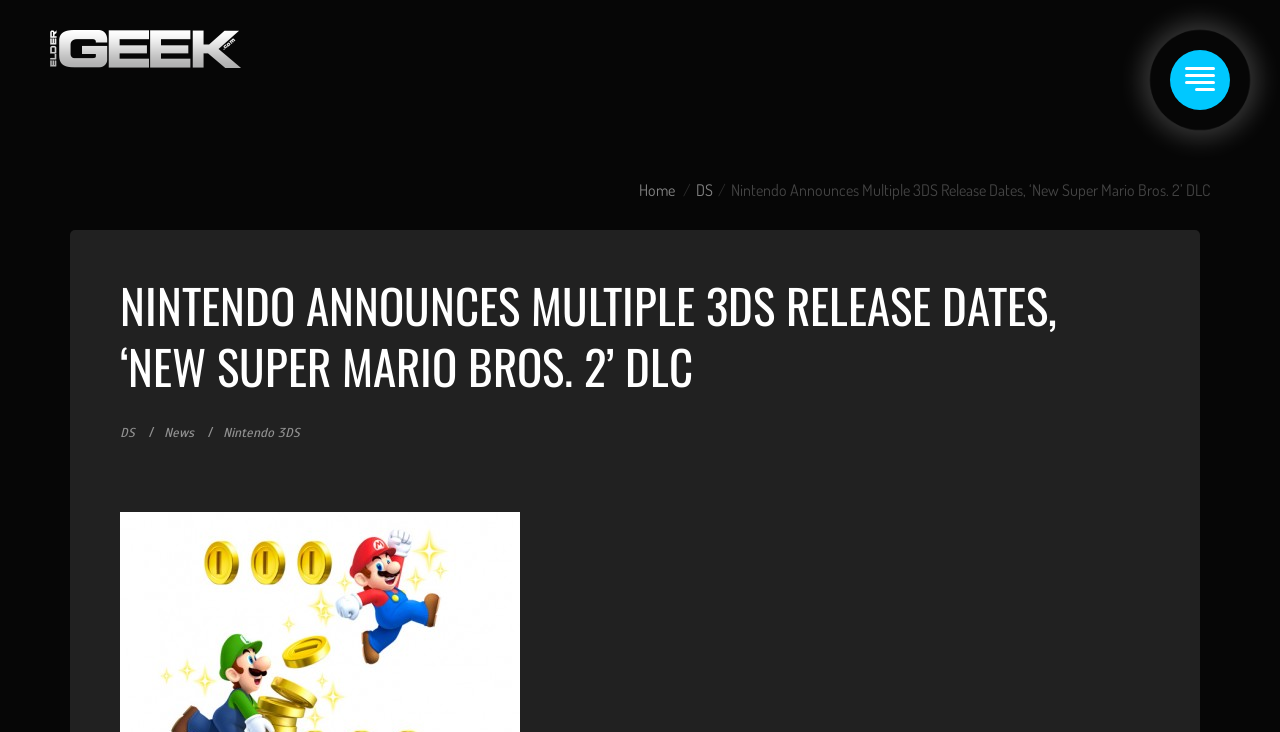Identify the bounding box of the UI component described as: "Home".

[0.499, 0.246, 0.527, 0.273]